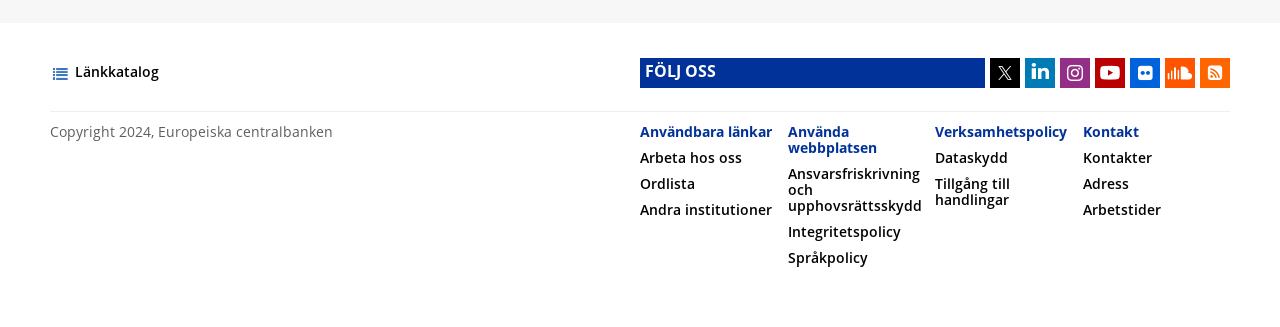Specify the bounding box coordinates of the area to click in order to execute this command: 'View Arbeta hos oss'. The coordinates should consist of four float numbers ranging from 0 to 1, and should be formatted as [left, top, right, bottom].

[0.5, 0.464, 0.58, 0.507]